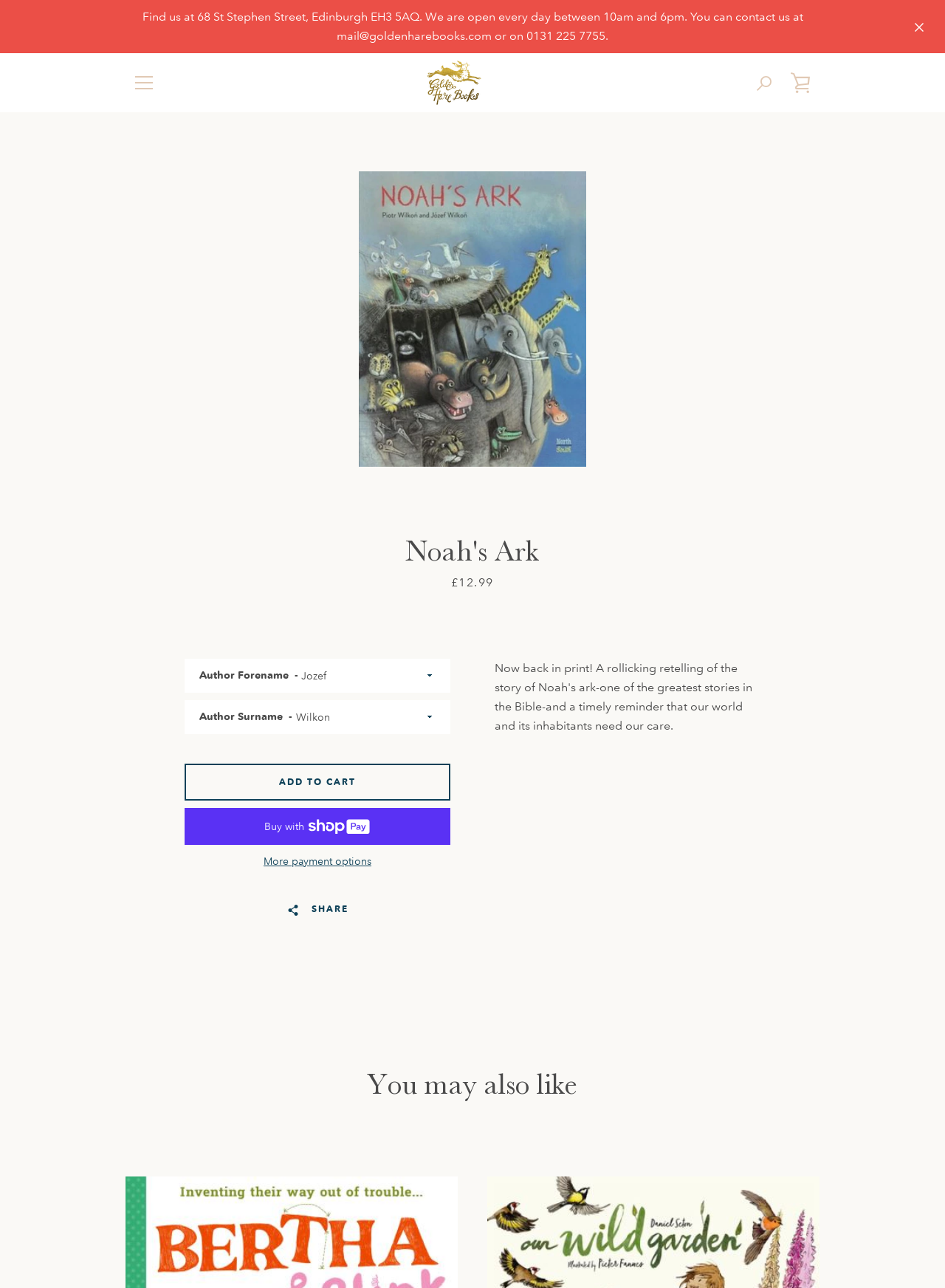Determine the bounding box coordinates for the region that must be clicked to execute the following instruction: "Open the mobile menu".

None